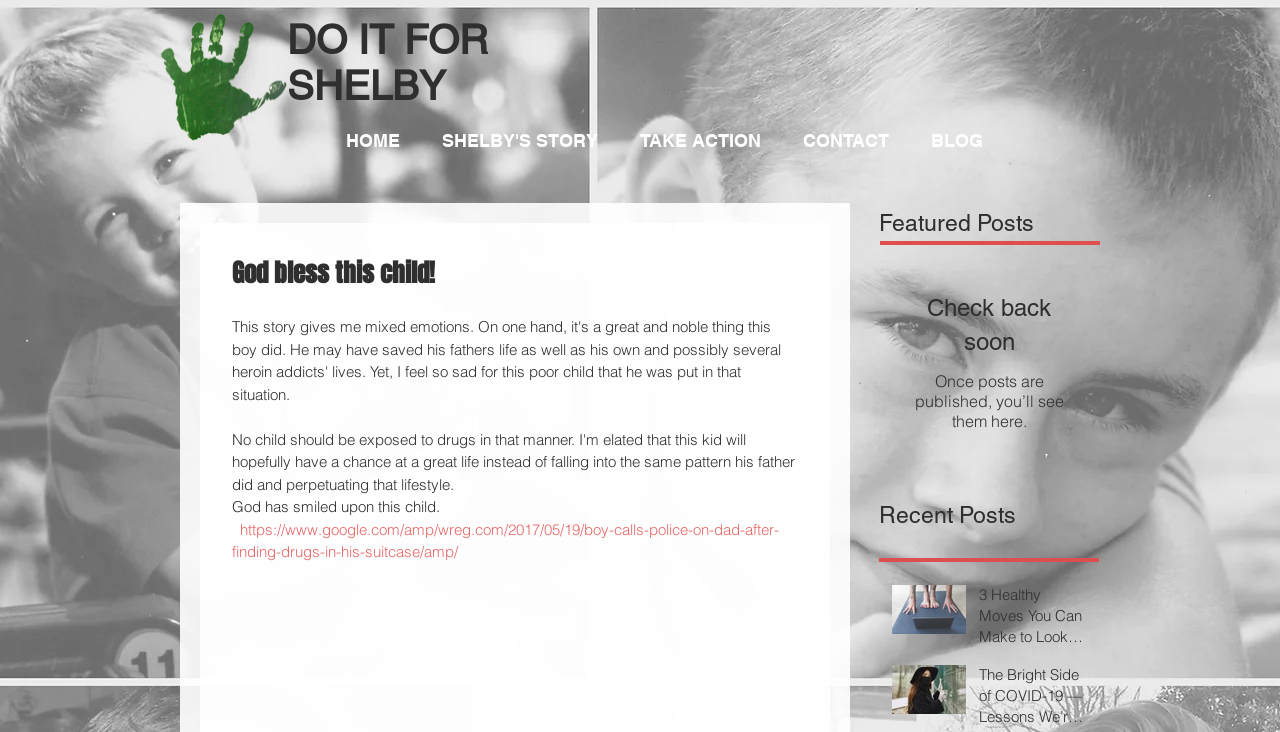Please determine the bounding box coordinates for the UI element described as: "TAKE ACTION".

[0.484, 0.175, 0.611, 0.21]